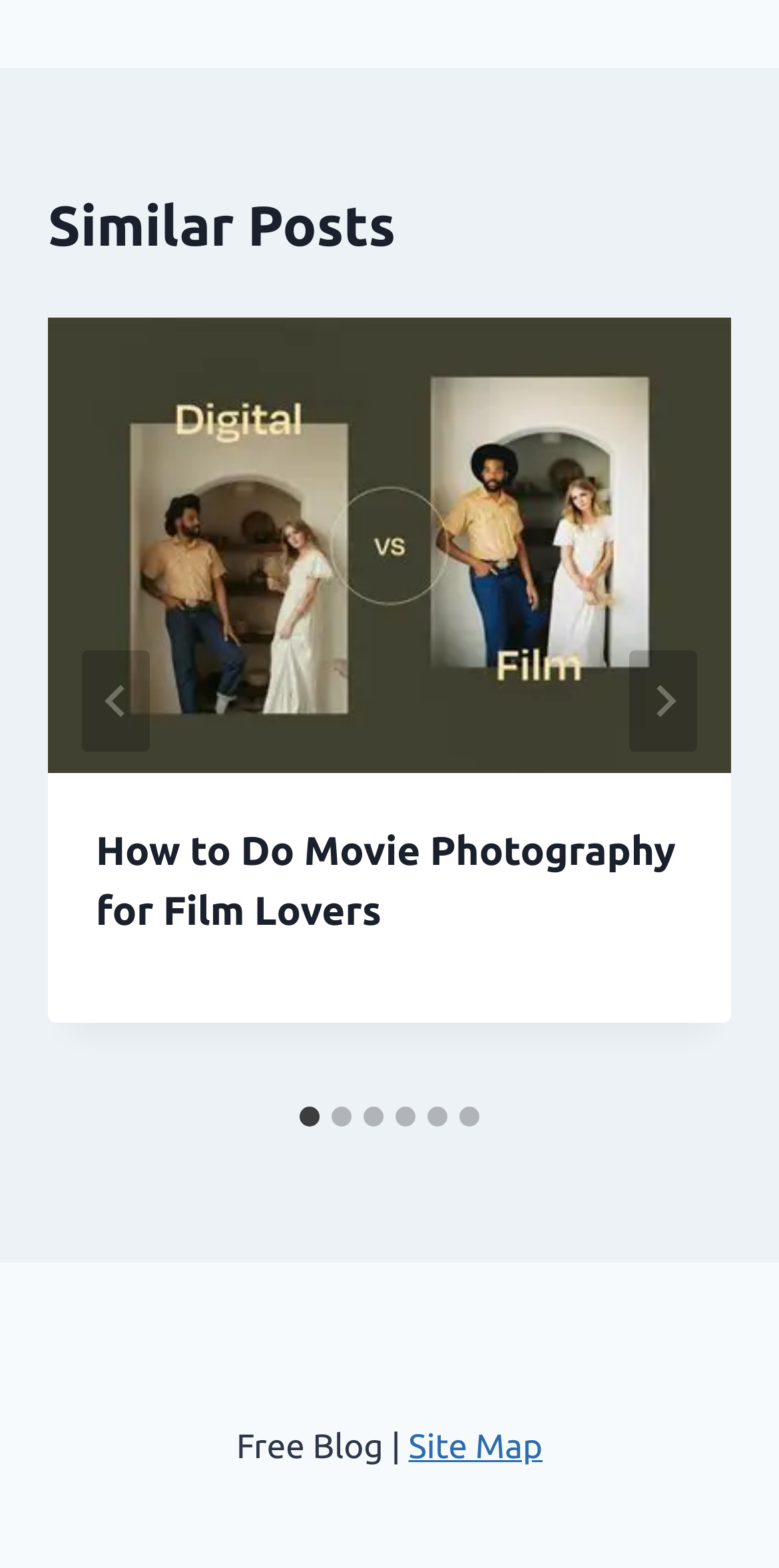Please look at the image and answer the question with a detailed explanation: What is the purpose of the 'Go to last slide' button?

I examined the button element with the label 'Go to last slide' and inferred its purpose based on its position and context, which suggests that it allows users to navigate to the last slide.